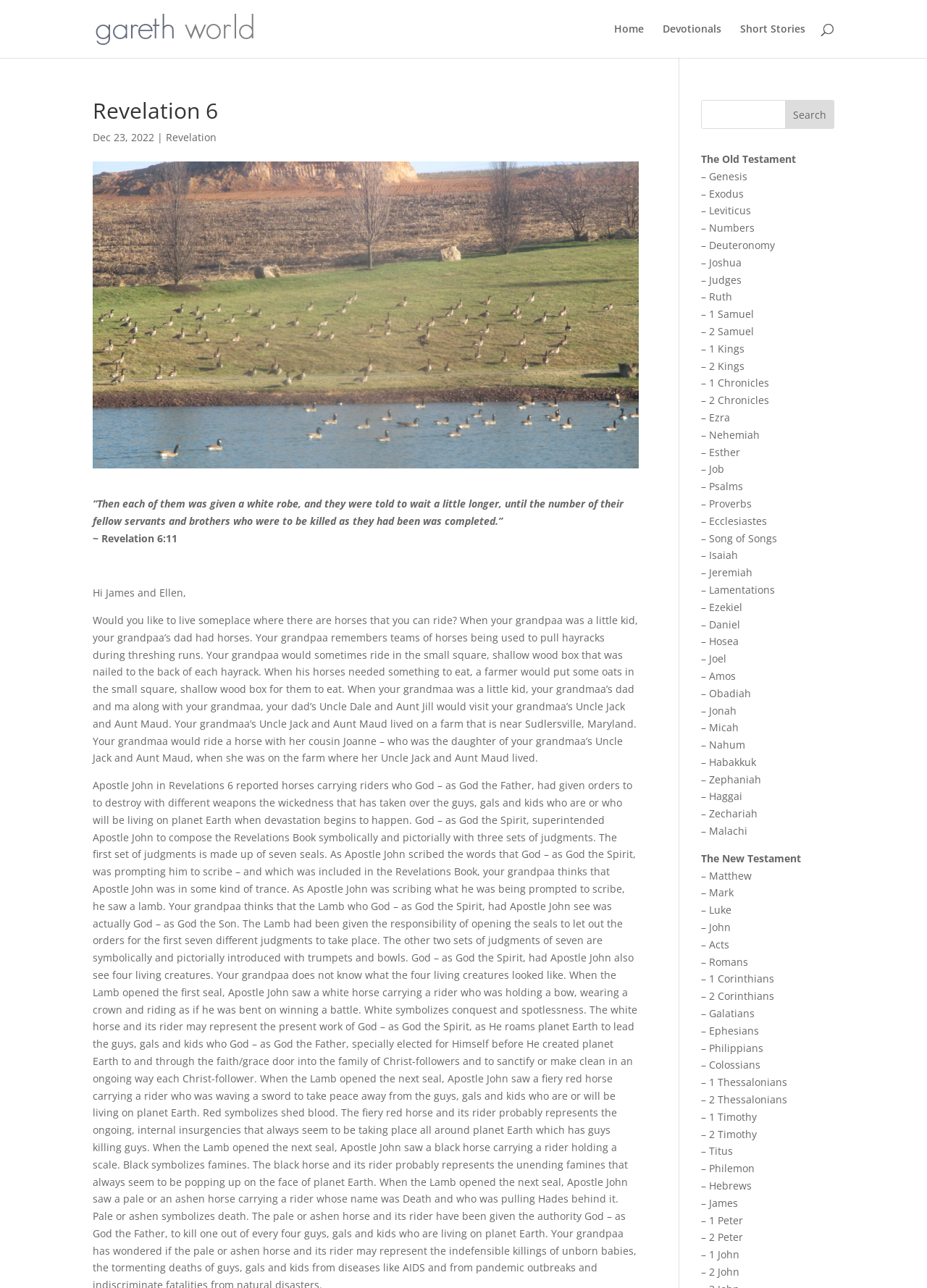What is the book being referred to in the passage?
Refer to the image and offer an in-depth and detailed answer to the question.

The passage mentions 'Revelation 6:11' which suggests that the book being referred to is the Book of Revelation from the Bible.